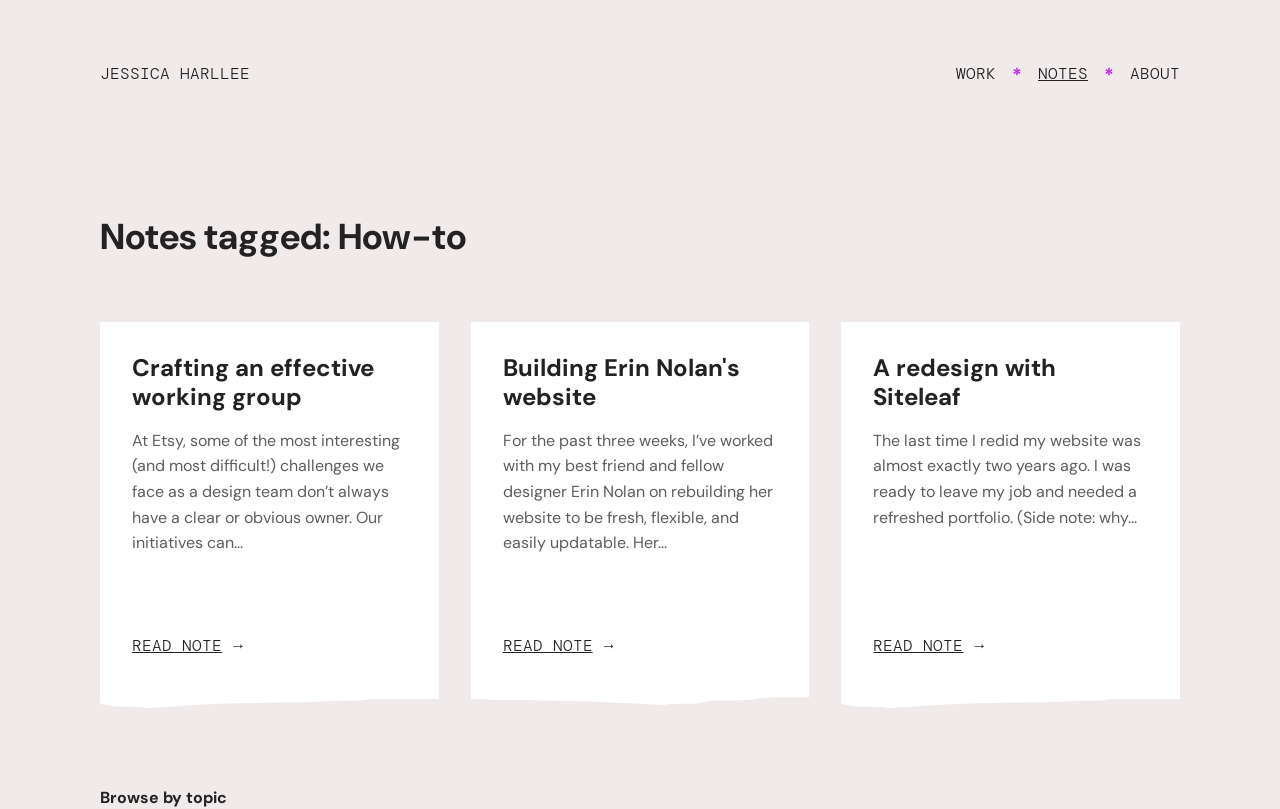Identify the bounding box coordinates of the section that should be clicked to achieve the task described: "go to Jessica Harllee's homepage".

[0.078, 0.078, 0.195, 0.104]